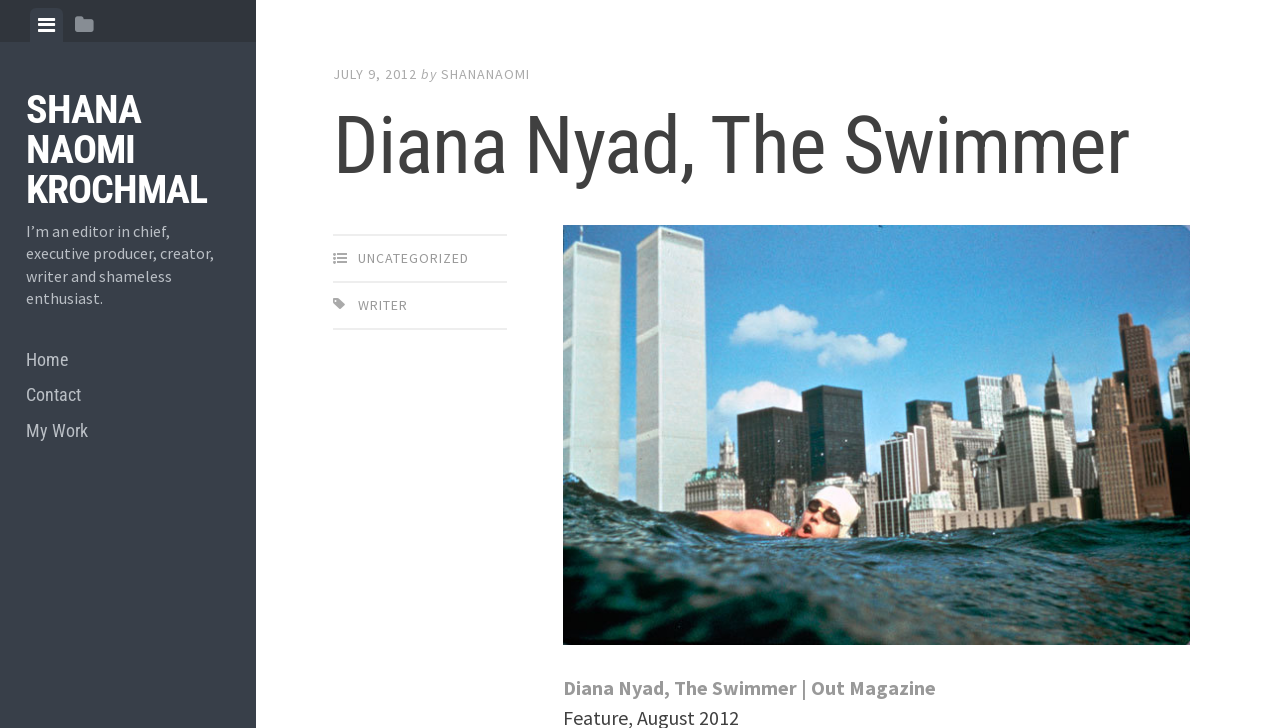Please study the image and answer the question comprehensively:
What are the categories of the article?

I found the answer by looking at the link elements 'UNCATEGORIZED' and 'WRITER' which appear to be categories or tags associated with the article.